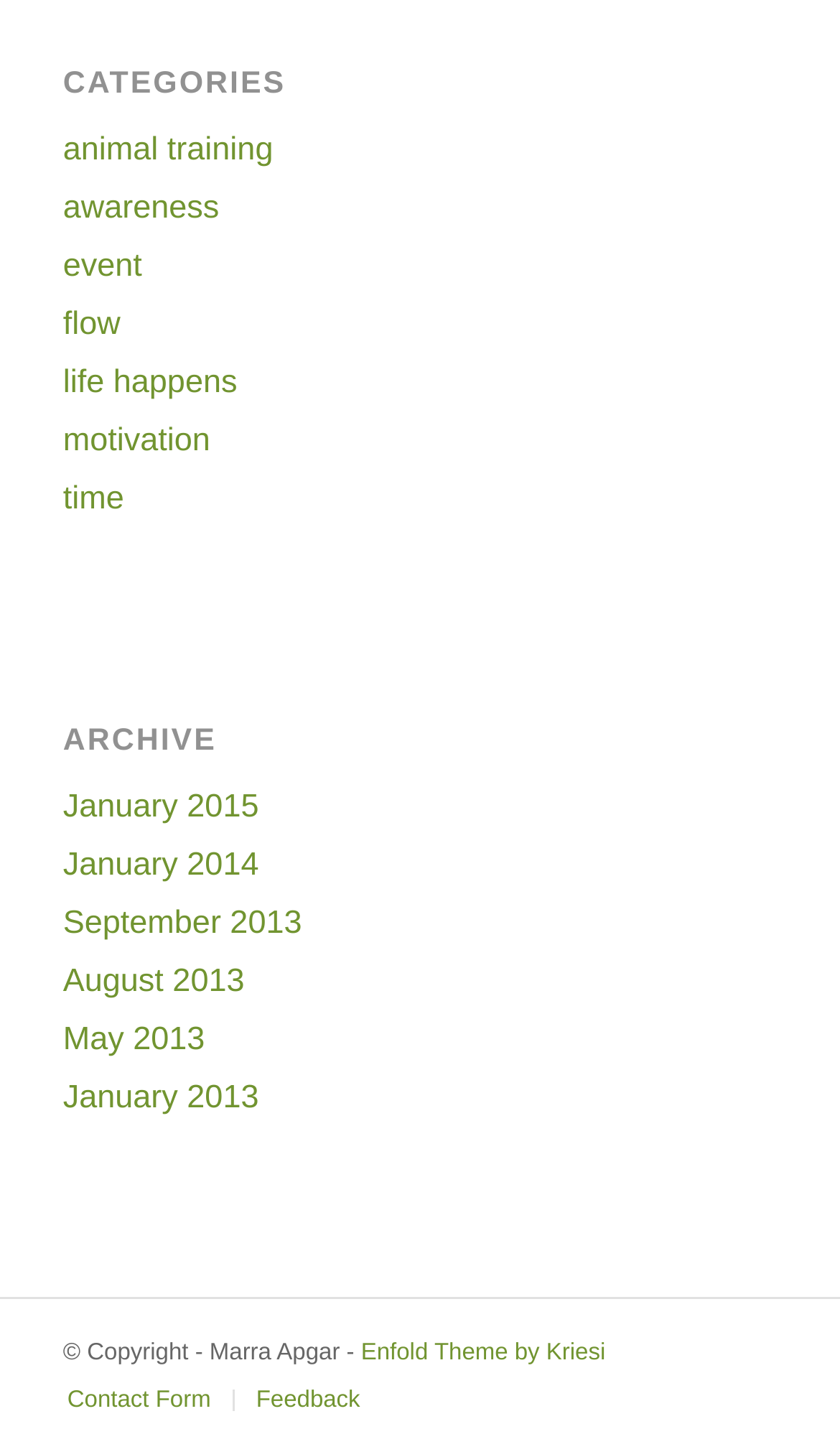Could you highlight the region that needs to be clicked to execute the instruction: "contact us"?

[0.08, 0.956, 0.251, 0.974]